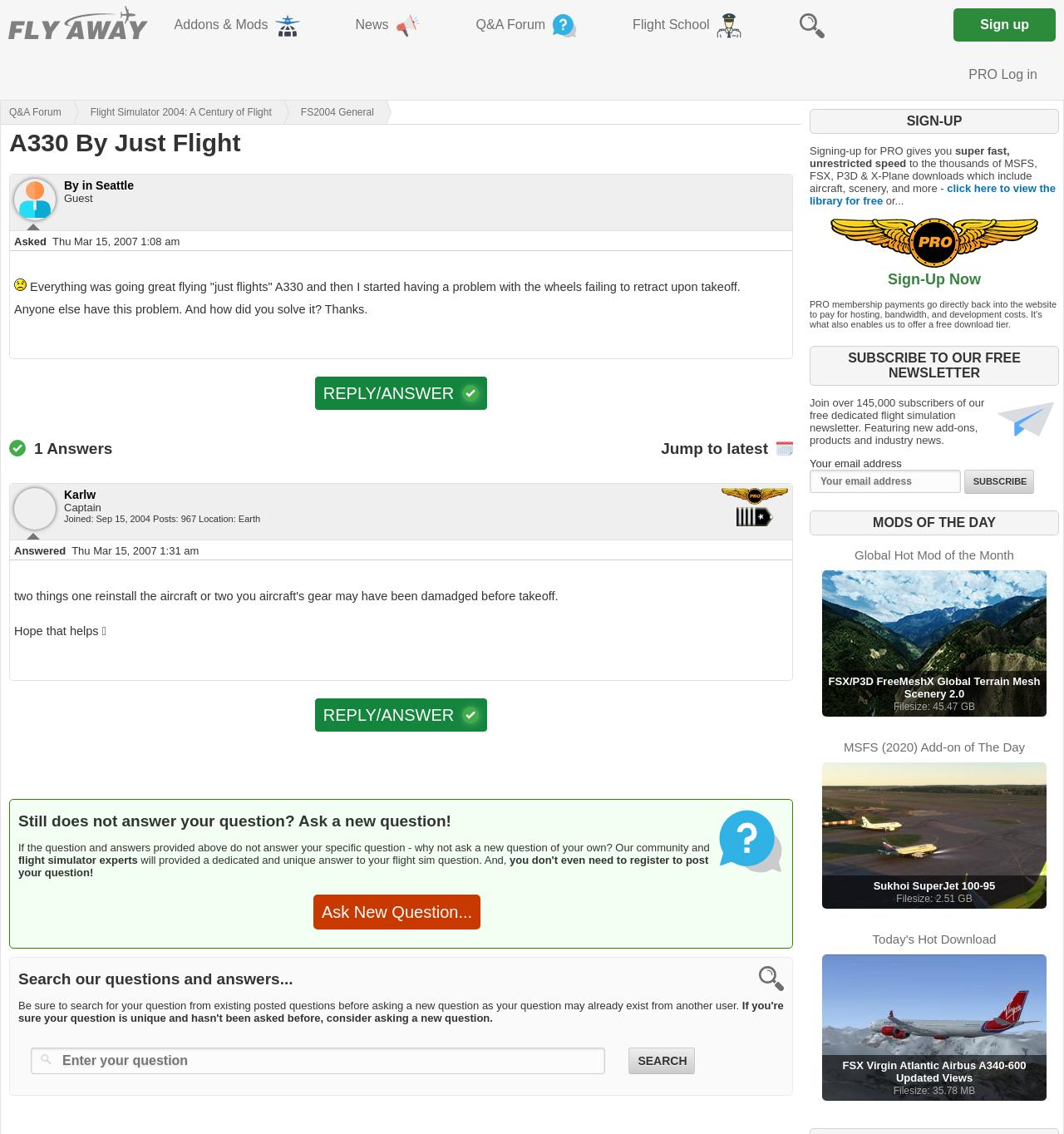Find the bounding box coordinates of the element's region that should be clicked in order to follow the given instruction: "Ask a new question". The coordinates should consist of four float numbers between 0 and 1, i.e., [left, top, right, bottom].

[0.294, 0.789, 0.452, 0.819]